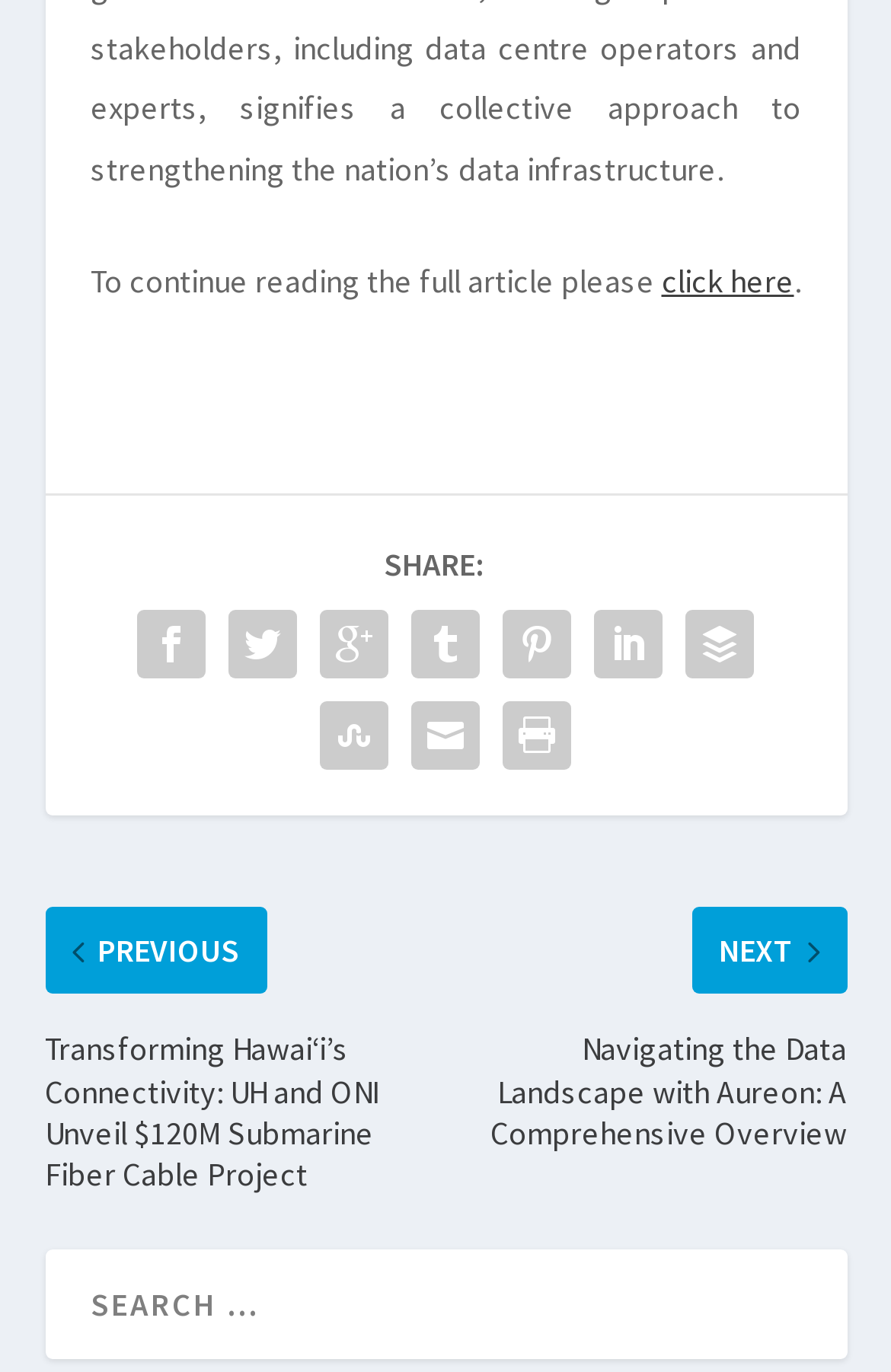Please answer the following question using a single word or phrase: 
What is the purpose of the 'click here' link?

To continue reading the full article